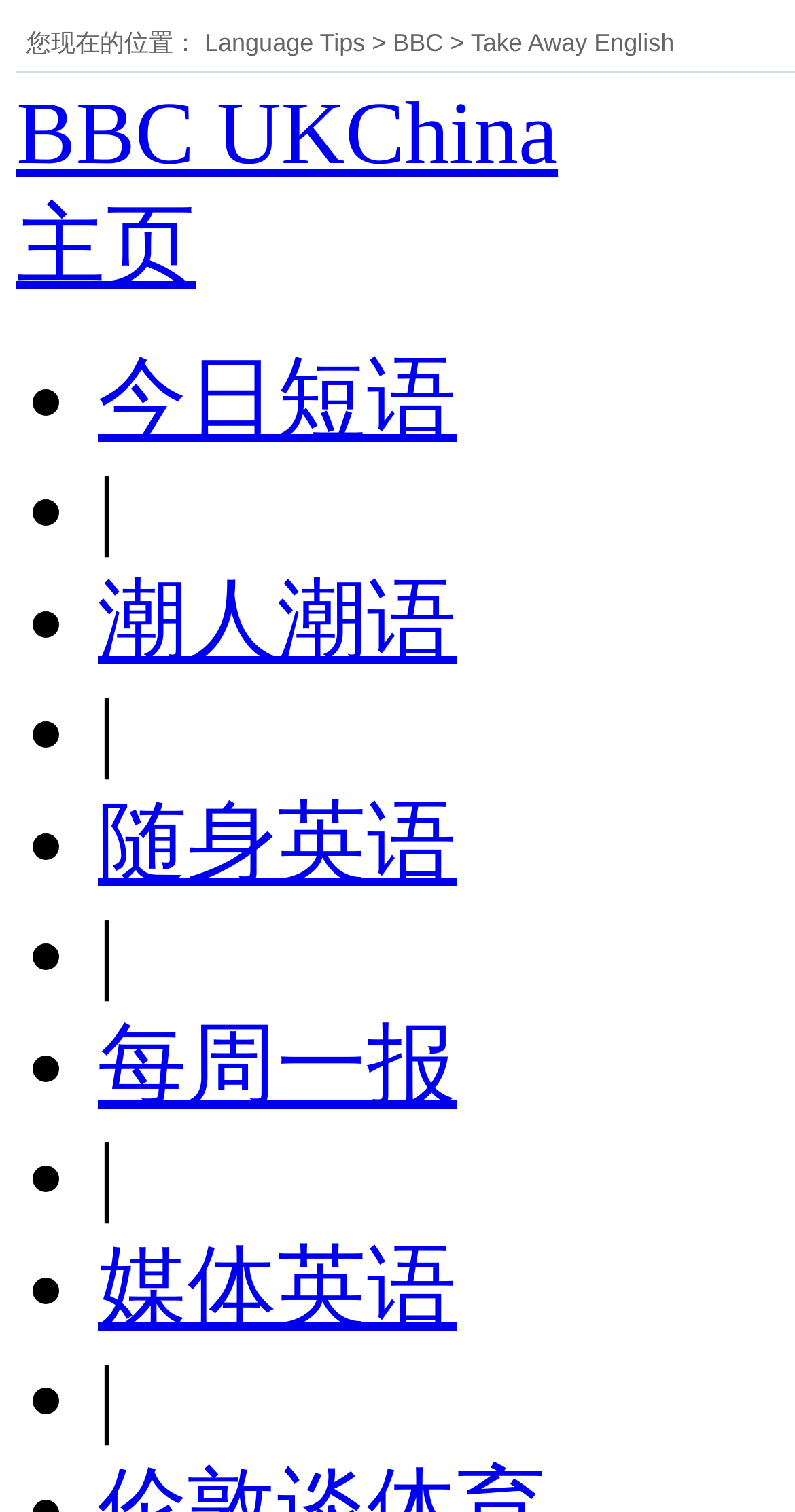Specify the bounding box coordinates of the area that needs to be clicked to achieve the following instruction: "check 今日短语".

[0.123, 0.232, 0.574, 0.296]